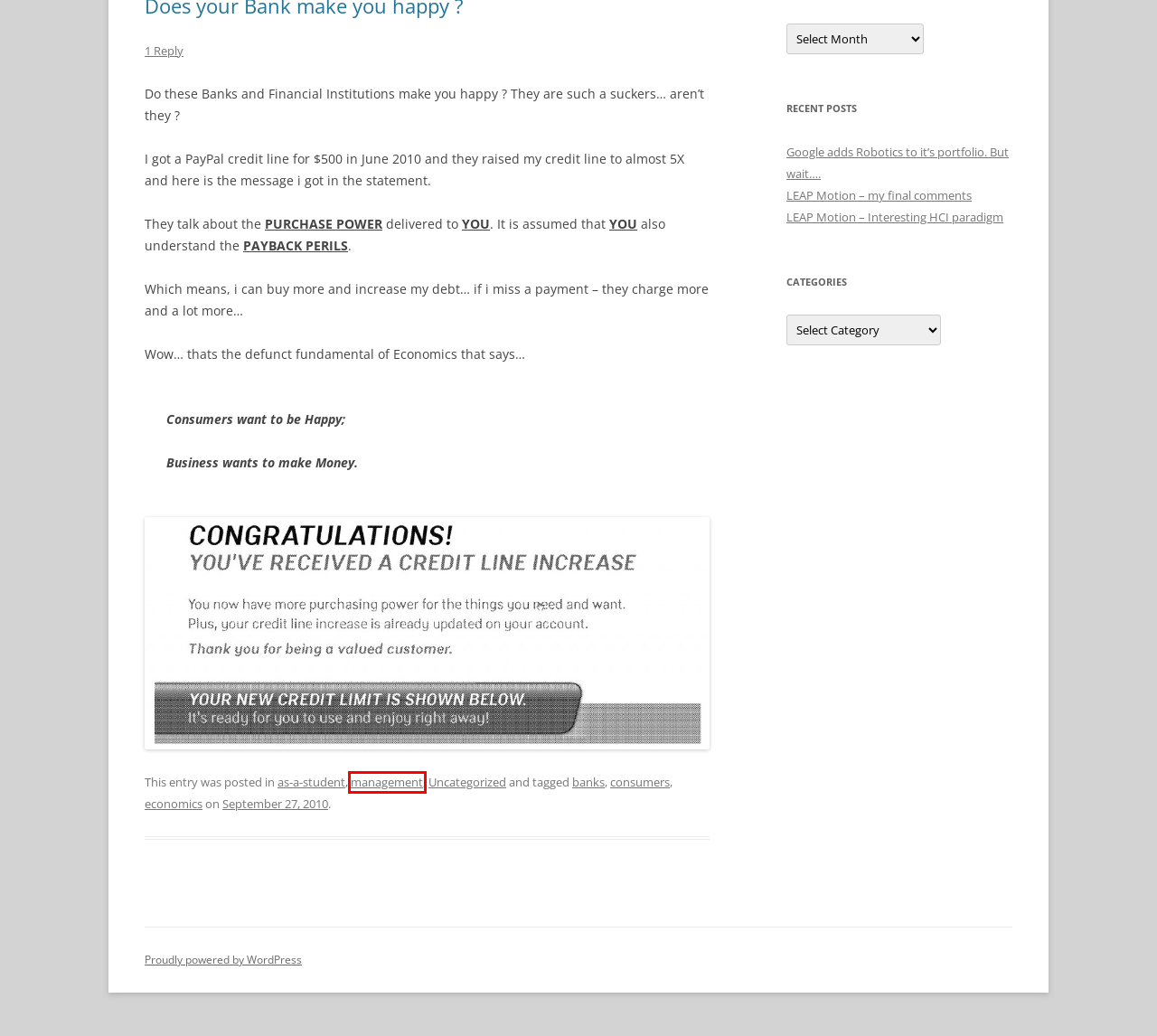A screenshot of a webpage is given, featuring a red bounding box around a UI element. Please choose the webpage description that best aligns with the new webpage after clicking the element in the bounding box. These are the descriptions:
A. Blog Tool, Publishing Platform, and CMS – WordPress.org
B. consumers | Random thoughts on things I care!
C. Google adds Robotics to it’s portfolio. But wait…. | Random thoughts on things I care!
D. as-a-student | Random thoughts on things I care!
E. management | Random thoughts on things I care!
F. Uncategorized | Random thoughts on things I care!
G. economics | Random thoughts on things I care!
H. LEAP Motion – my final comments | Random thoughts on things I care!

E